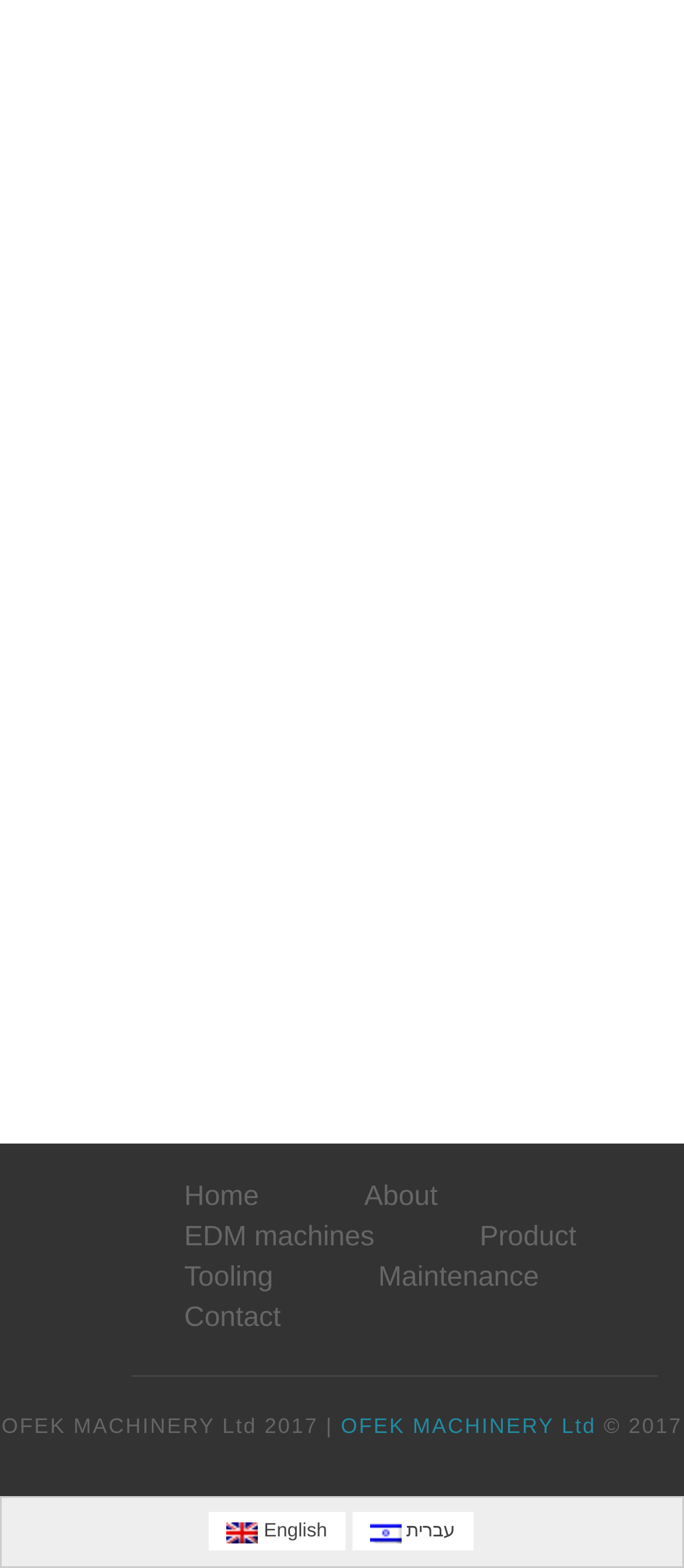Give the bounding box coordinates for the element described as: "EDM machines".

[0.192, 0.769, 0.624, 0.81]